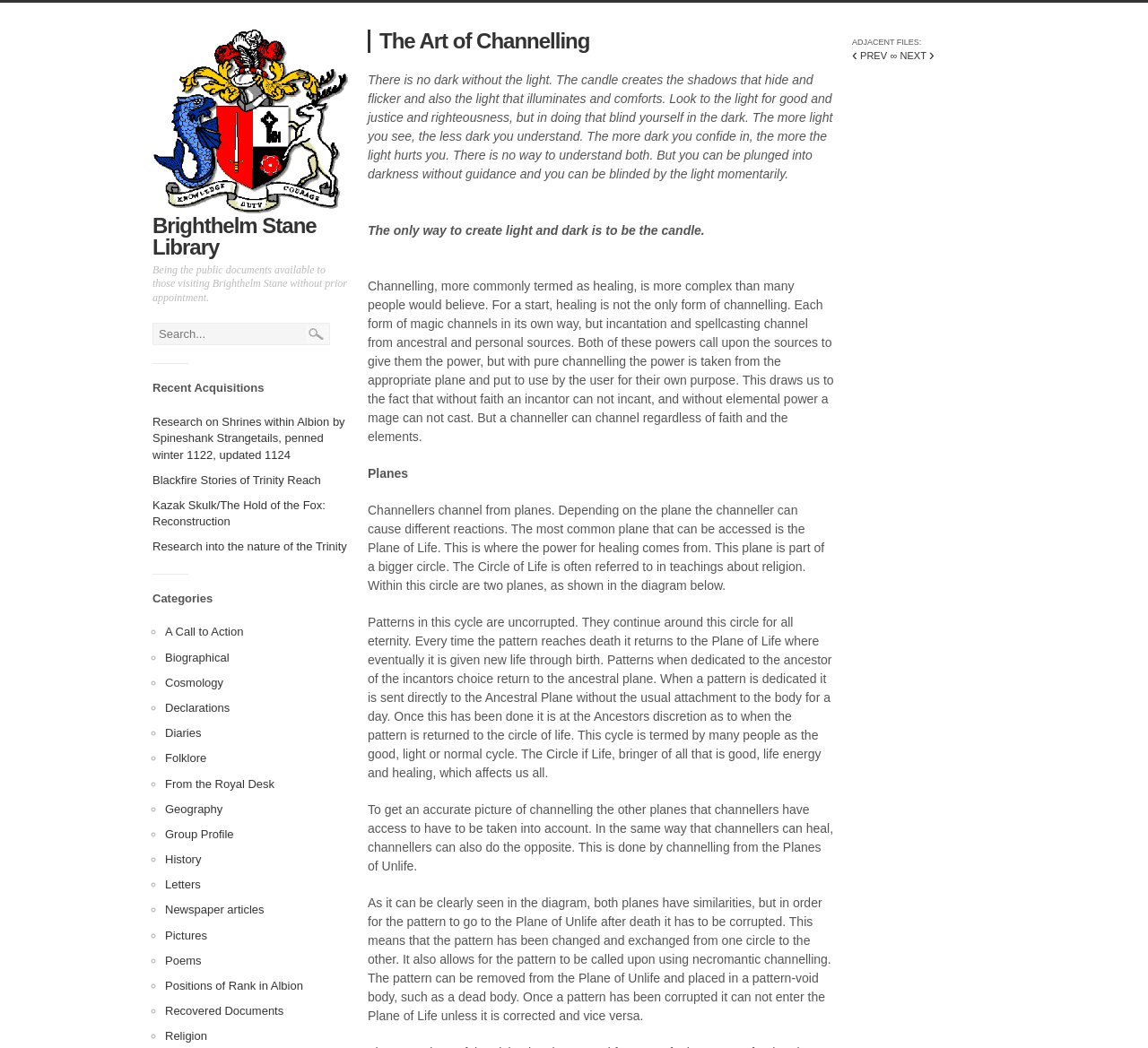Identify the bounding box coordinates of the region I need to click to complete this instruction: "Go to the next page".

[0.776, 0.048, 0.814, 0.058]